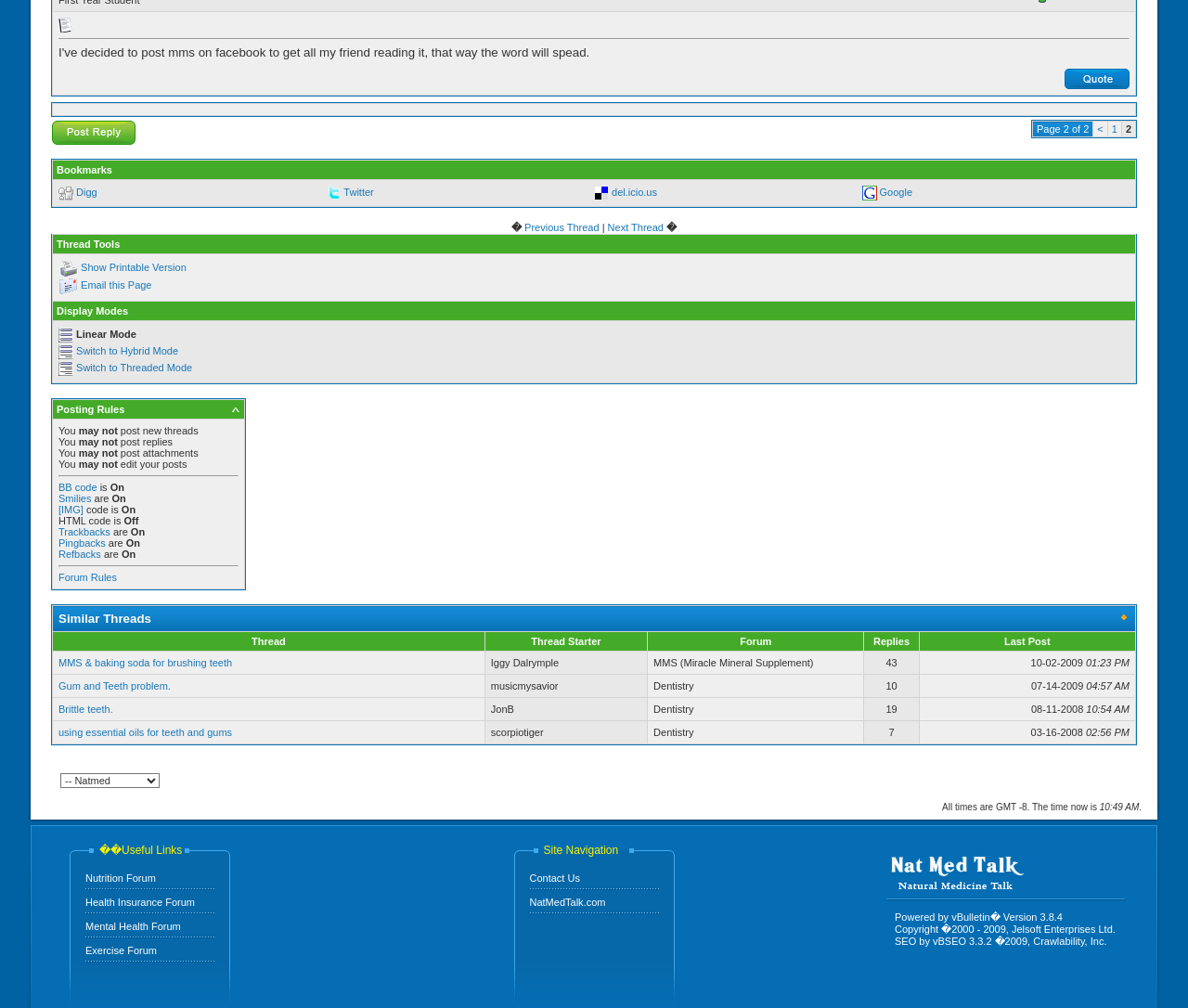Locate the bounding box of the UI element described in the following text: "Show Printable Version".

[0.068, 0.26, 0.157, 0.271]